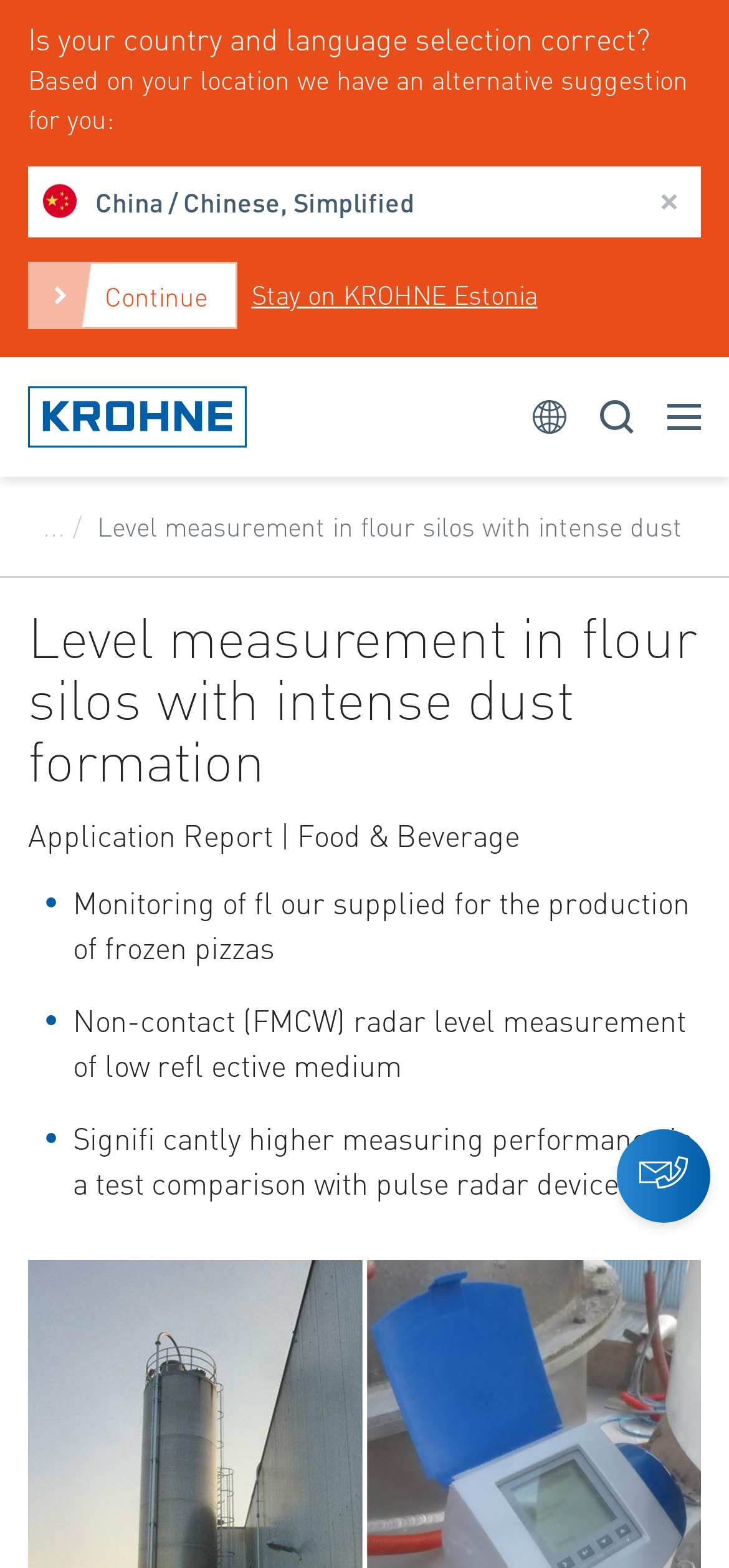Please answer the following question using a single word or phrase: 
What is the purpose of the 'Continue' button?

To stay on KROHNE Estonia